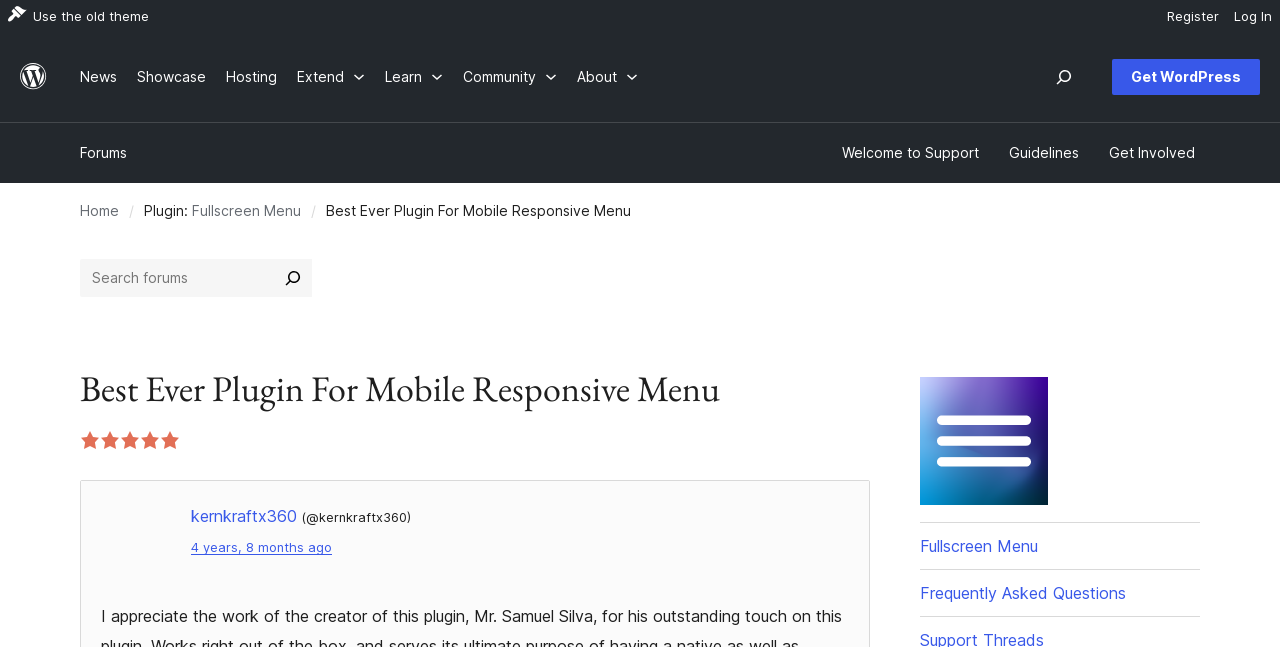Please determine the main heading text of this webpage.

Best Ever Plugin For Mobile Responsive Menu